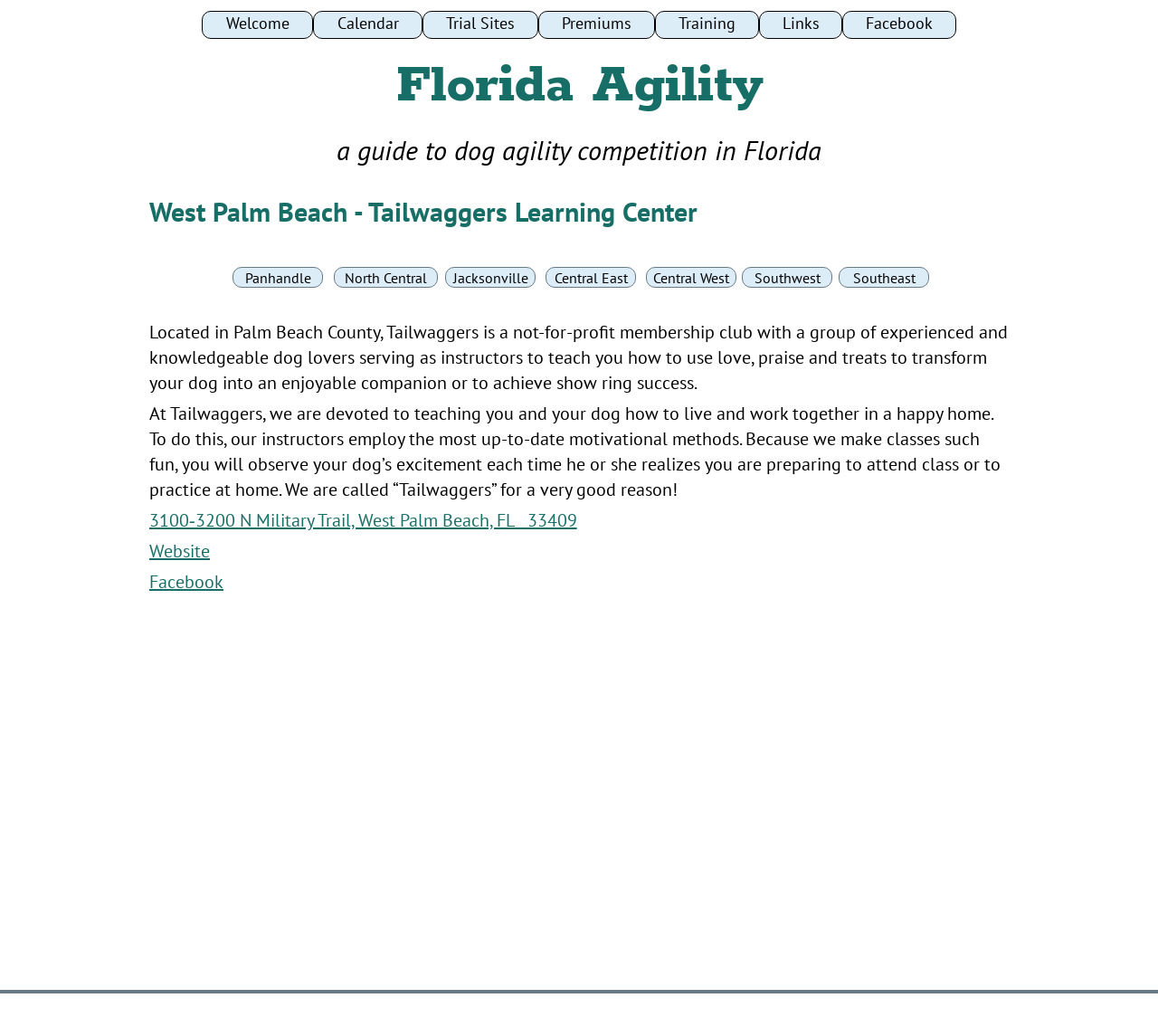What type of club is Tailwaggers?
Examine the image and give a concise answer in one word or a short phrase.

Not-for-profit membership club